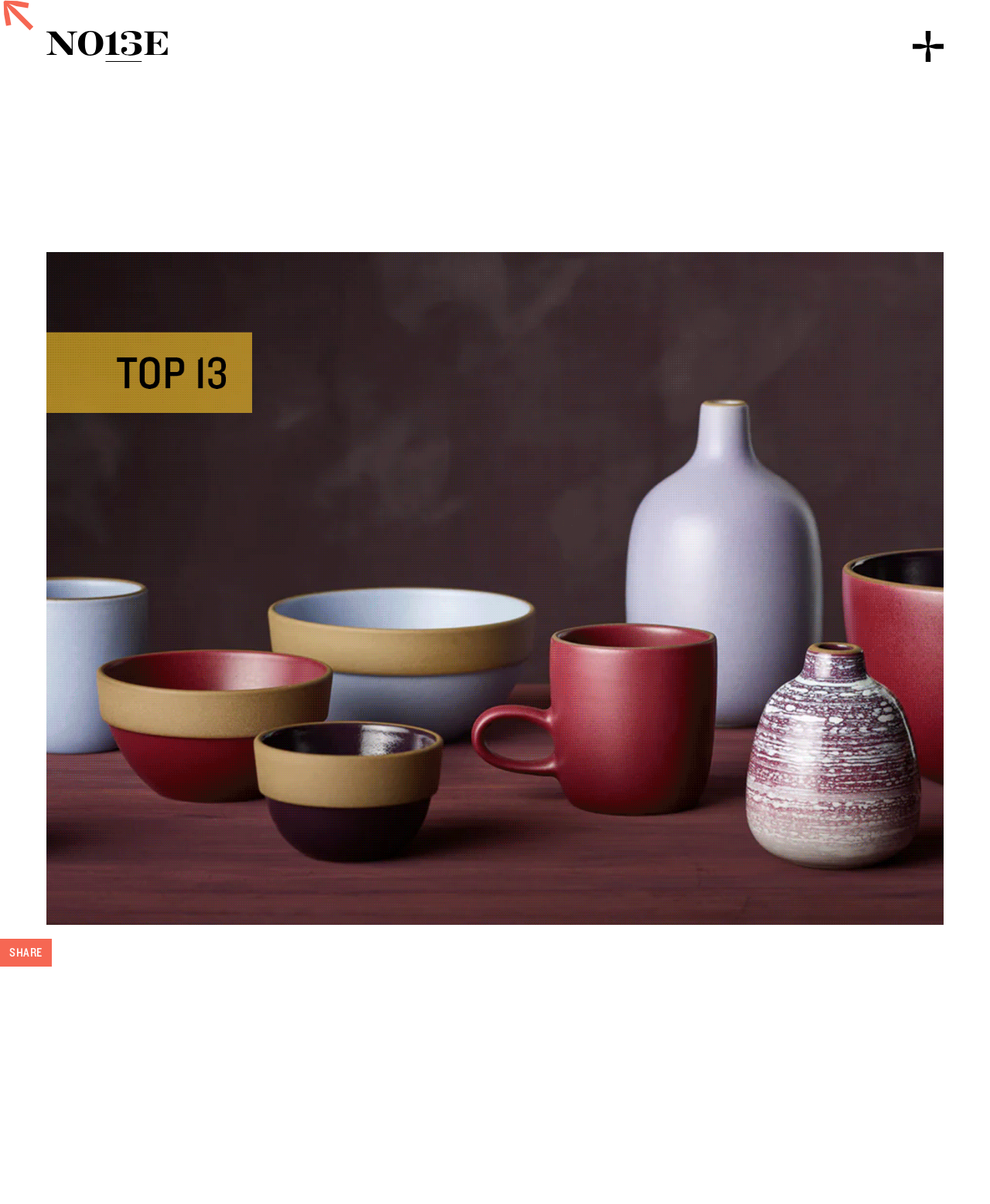Determine the bounding box coordinates of the element that should be clicked to execute the following command: "Click the link to Fashion".

[0.047, 0.869, 0.105, 0.882]